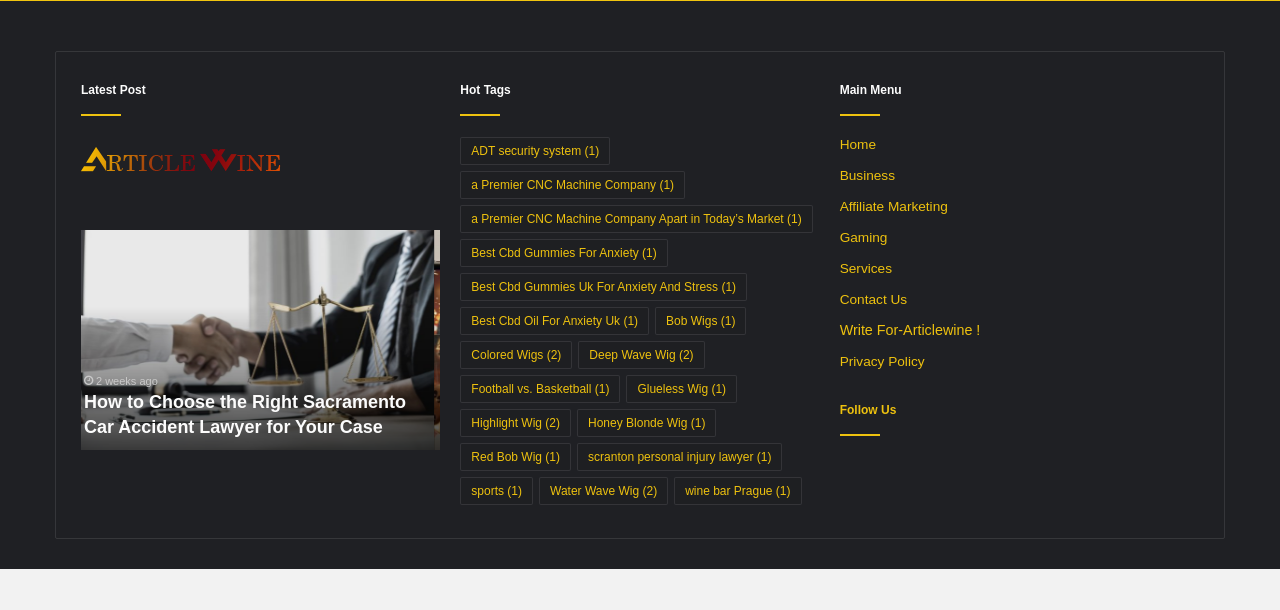What is the last menu item in the 'Main Menu' section?
Answer with a single word or short phrase according to what you see in the image.

Follow Us